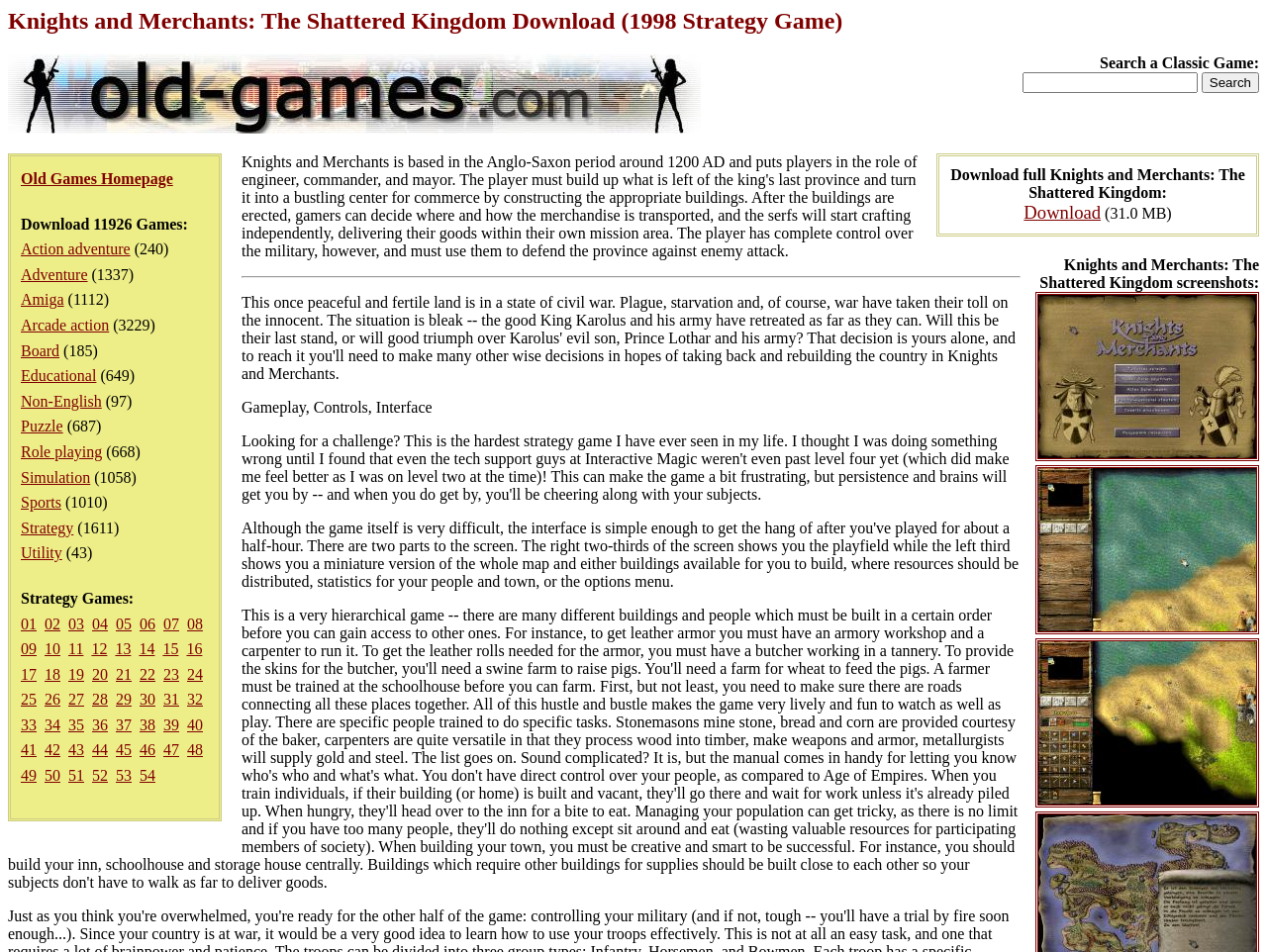Find the bounding box coordinates for the area that must be clicked to perform this action: "Search a classic game".

[0.807, 0.076, 0.945, 0.098]